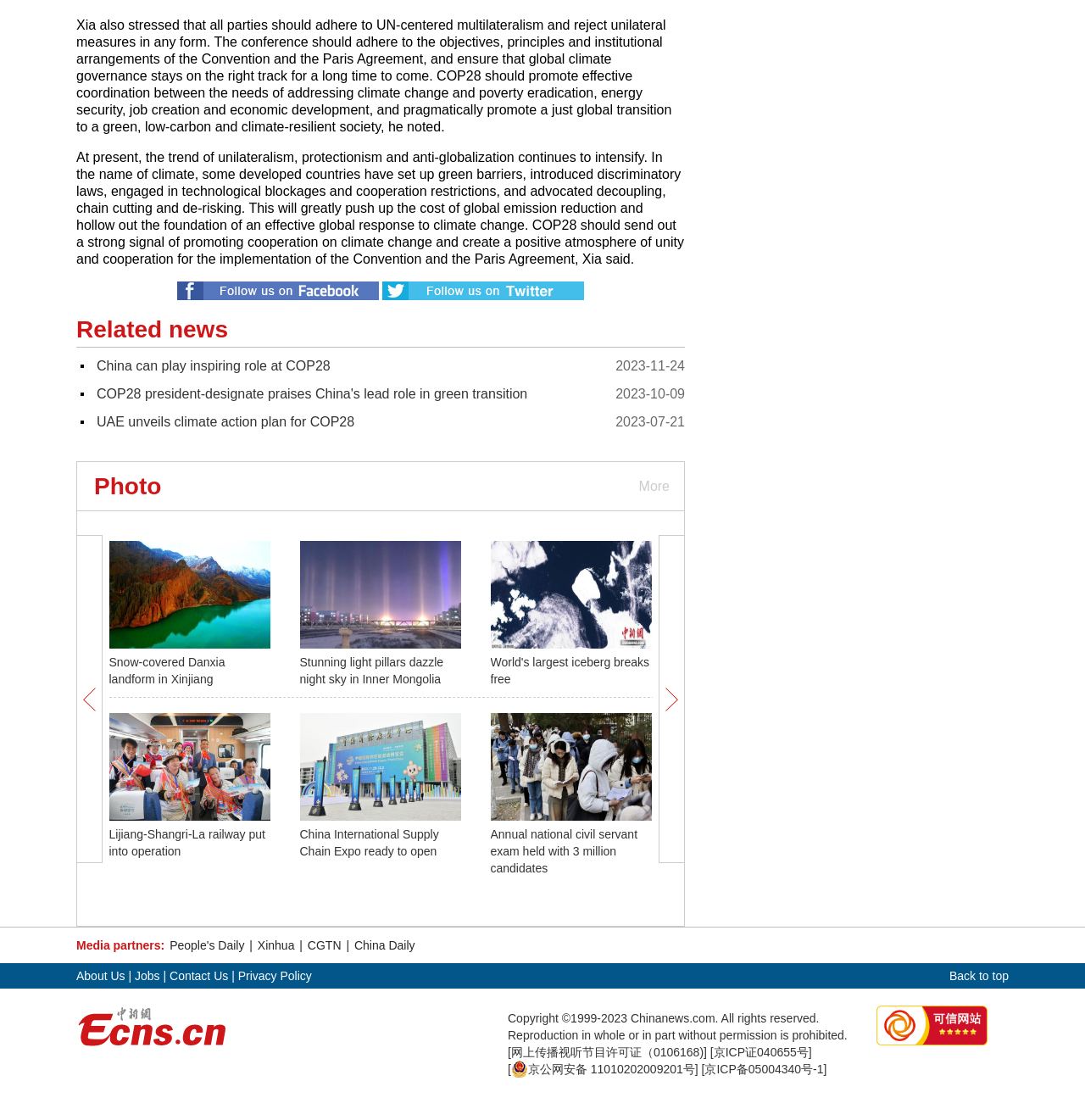What is the purpose of the 'Back to top' link?
Based on the visual, give a brief answer using one word or a short phrase.

To scroll to the top of the page